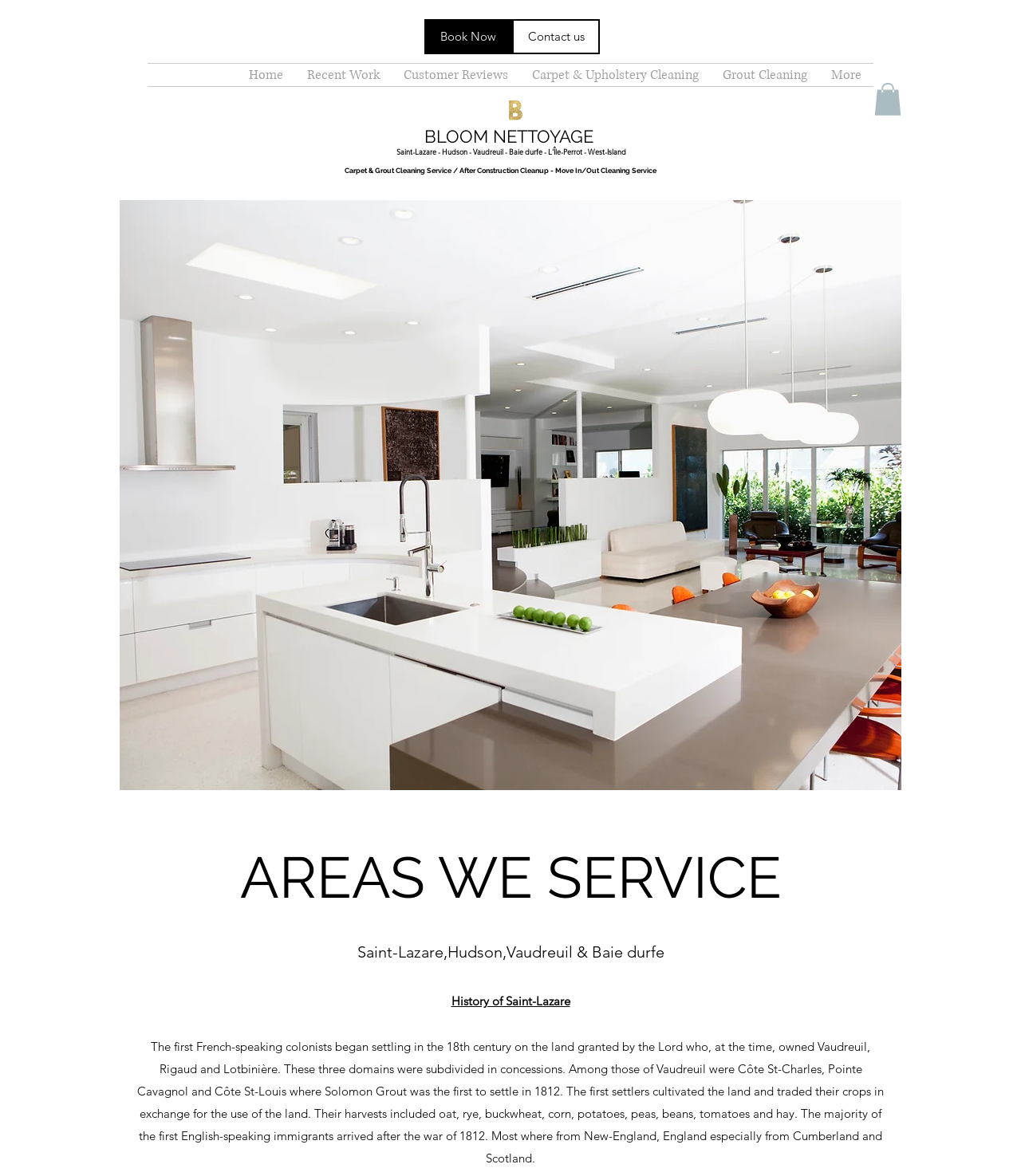Specify the bounding box coordinates of the element's region that should be clicked to achieve the following instruction: "Contact the service provider". The bounding box coordinates consist of four float numbers between 0 and 1, in the format [left, top, right, bottom].

[0.502, 0.016, 0.588, 0.046]